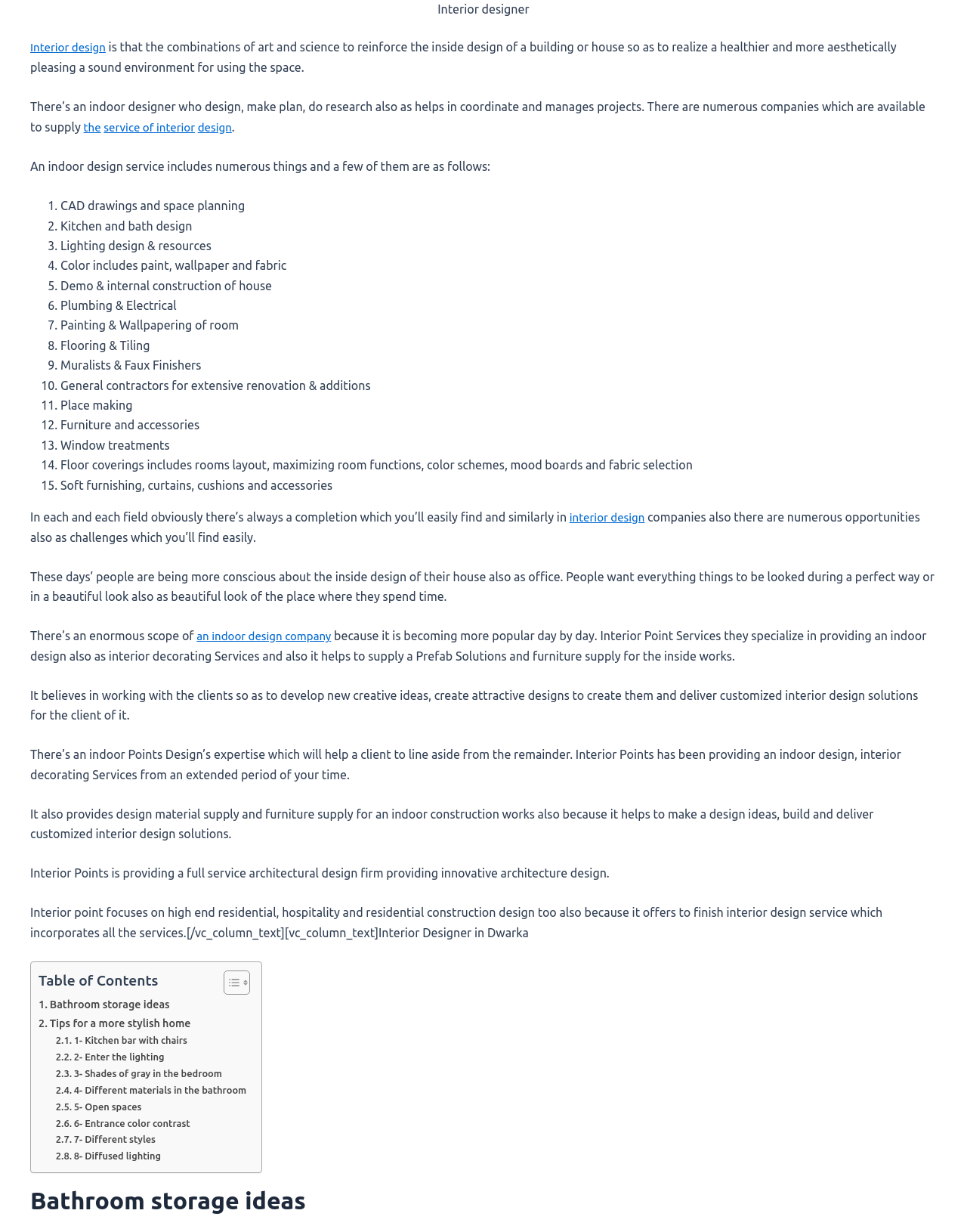Identify the bounding box coordinates of the region that should be clicked to execute the following instruction: "Toggle Table of Content".

[0.232, 0.786, 0.267, 0.807]